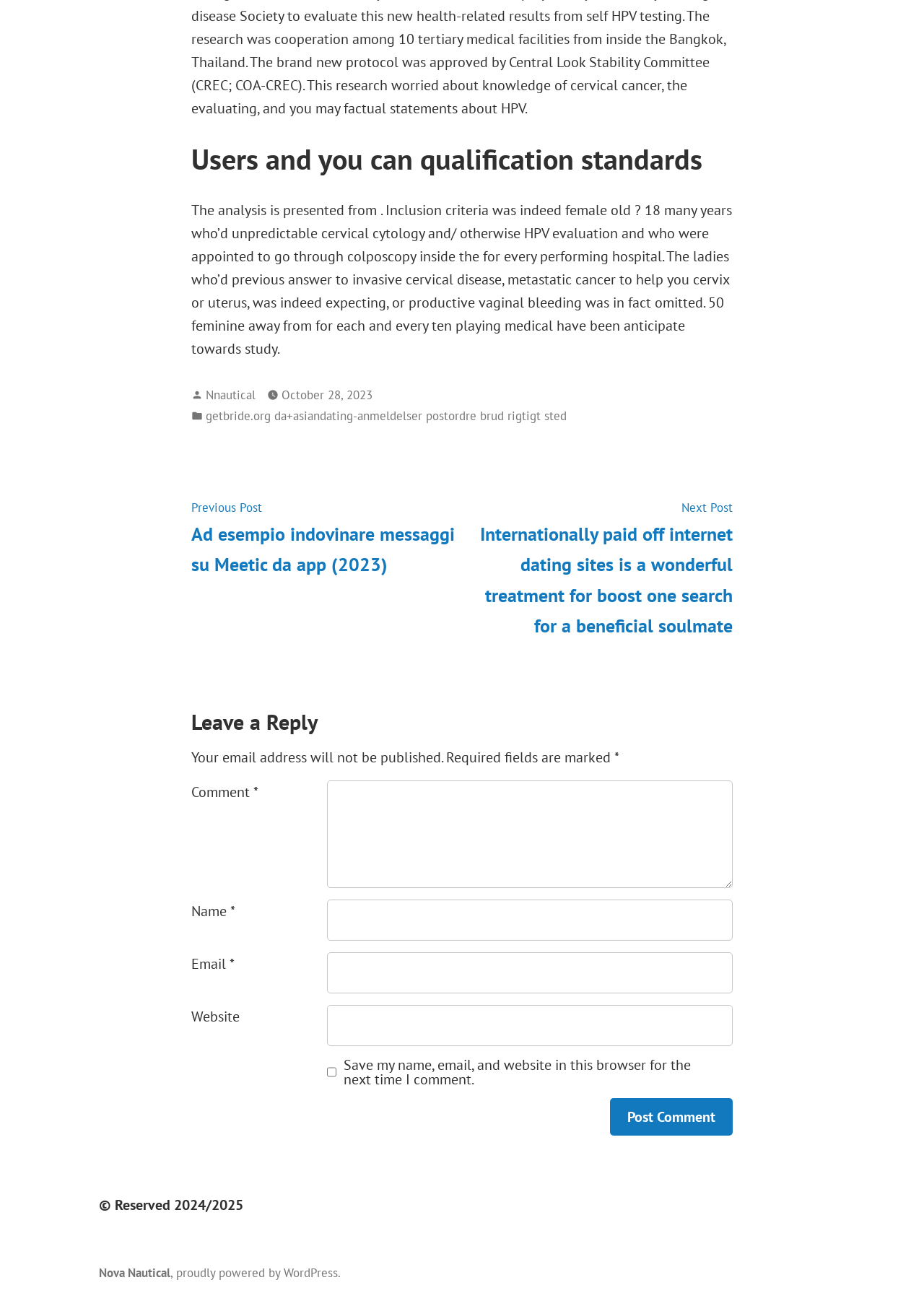Find the UI element described as: "Nova Nautical" and predict its bounding box coordinates. Ensure the coordinates are four float numbers between 0 and 1, [left, top, right, bottom].

[0.107, 0.968, 0.184, 0.981]